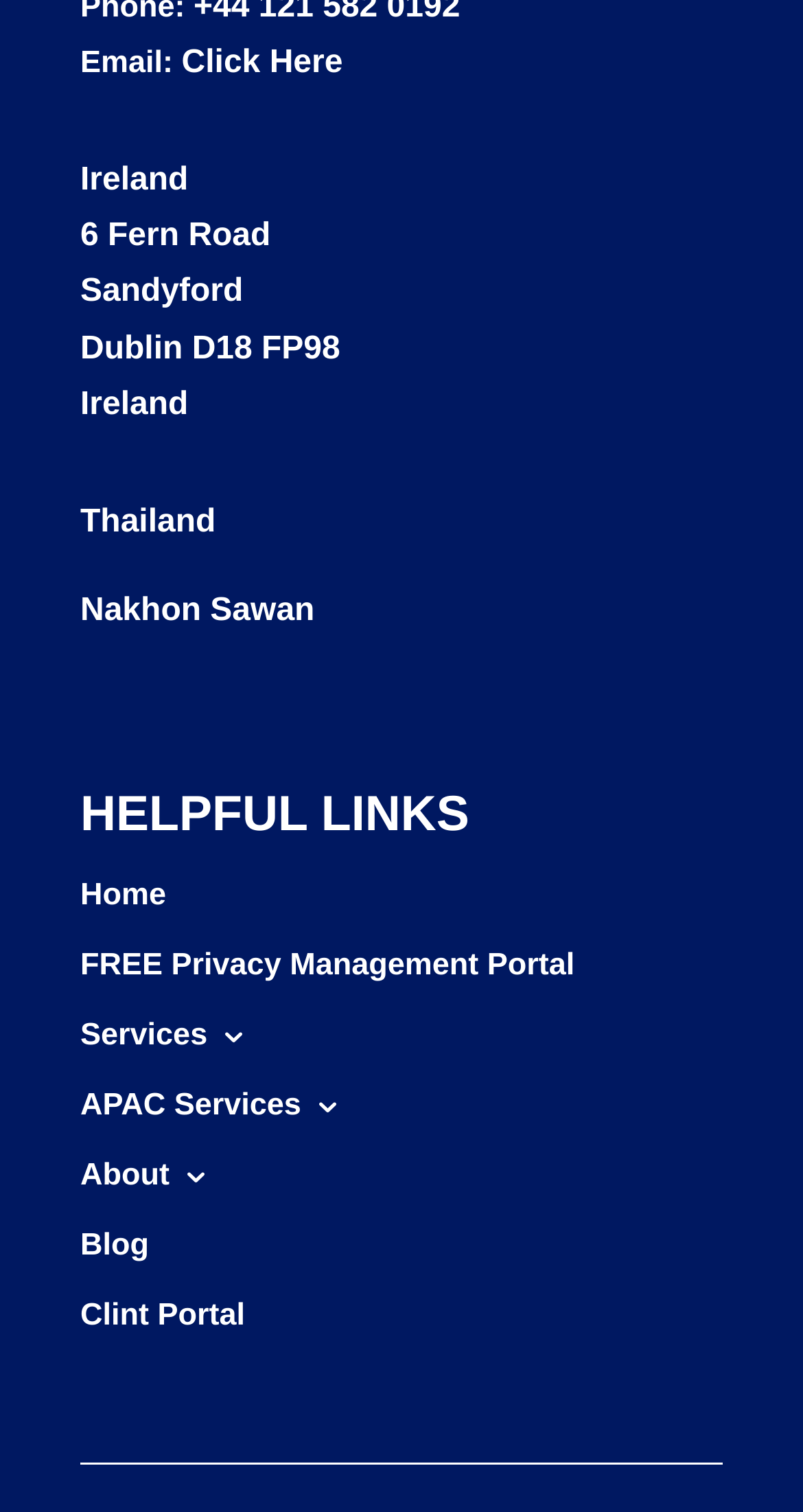Give a one-word or short phrase answer to this question: 
What is the first link under 'HELPFUL LINKS'?

Home